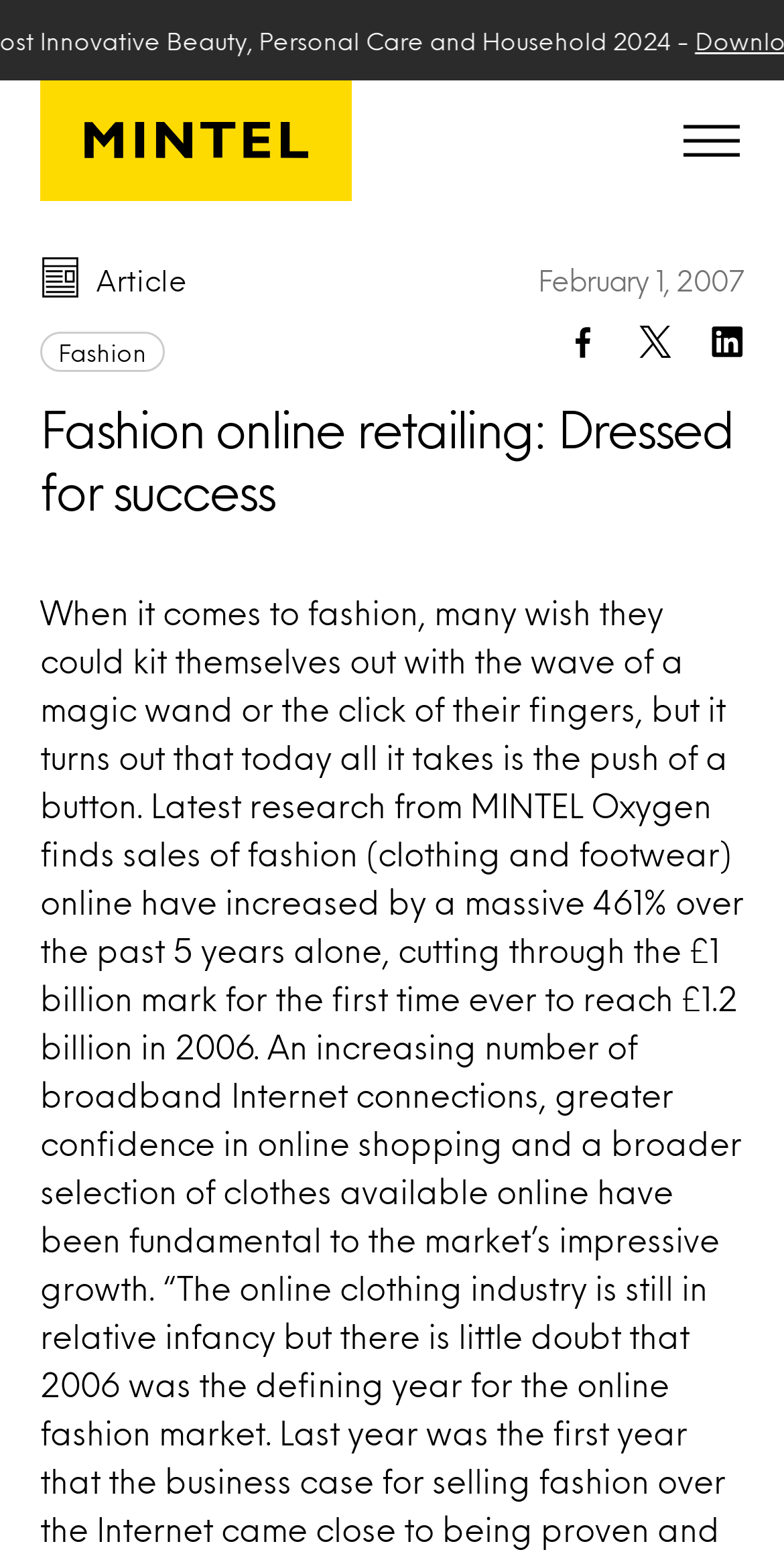Could you please study the image and provide a detailed answer to the question:
What is the purpose of the button at the top right corner?

I found the purpose of the button by looking at the button element located at [0.826, 0.052, 0.99, 0.129] which says 'Toggle menu'.